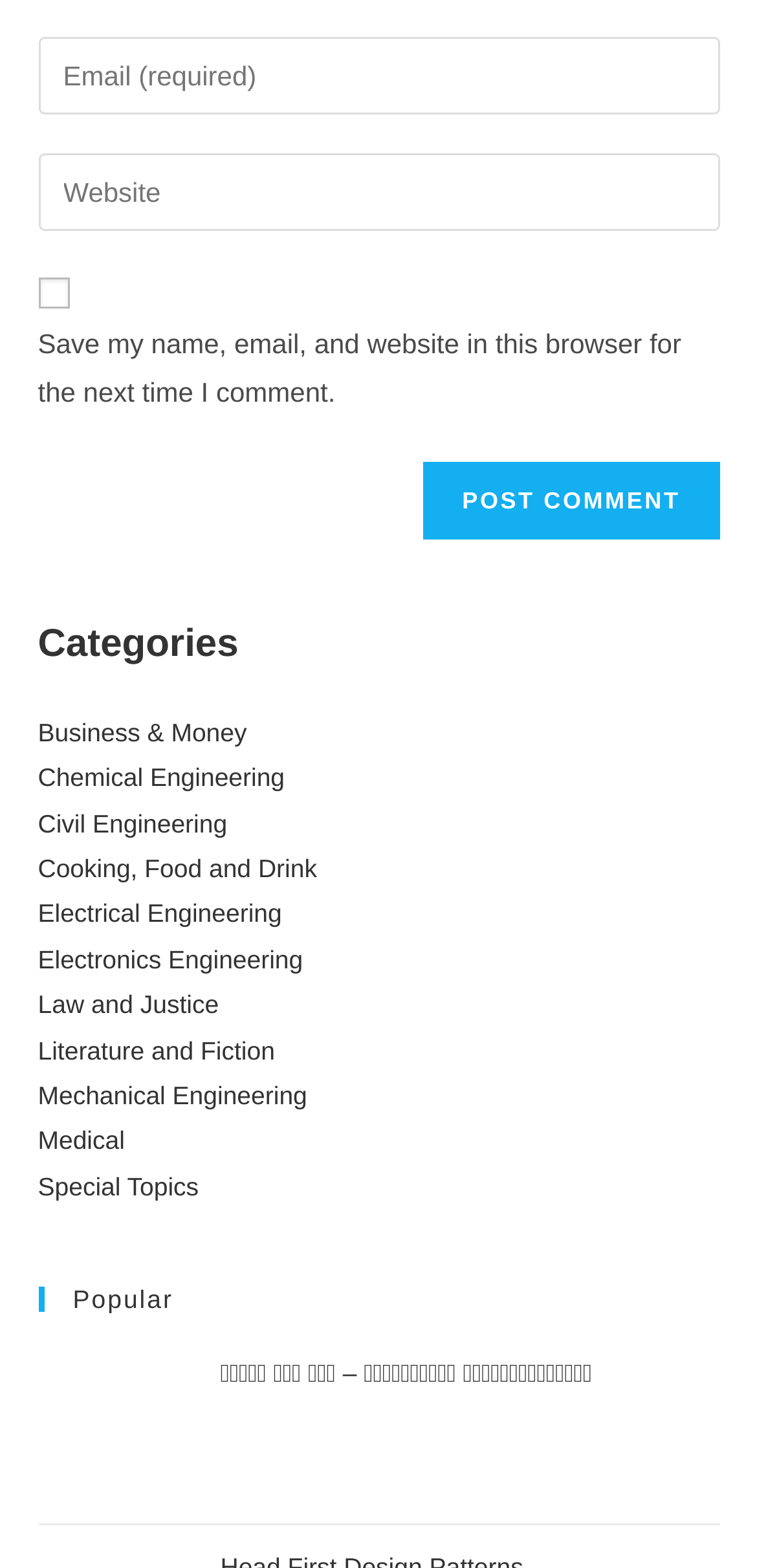Provide a one-word or brief phrase answer to the question:
How many links are under the 'Popular' heading?

1